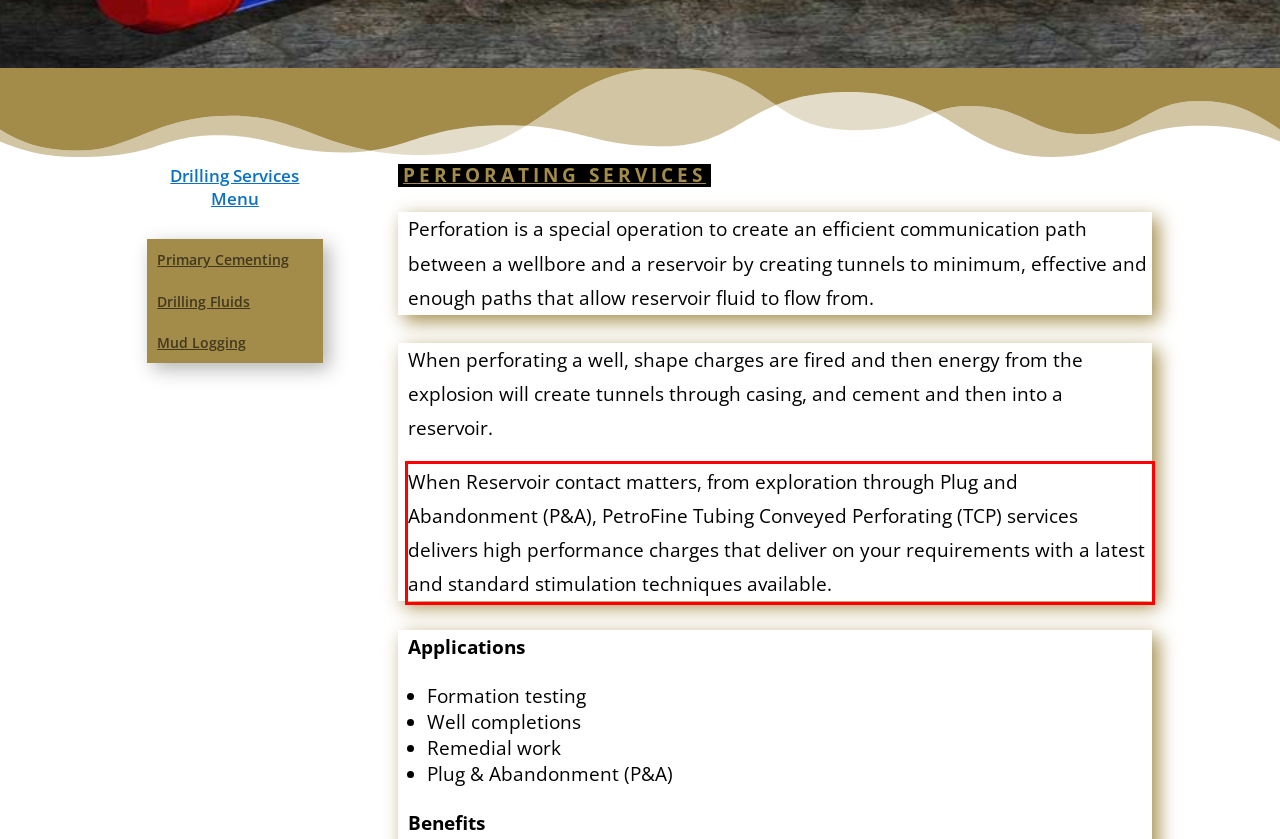You have a screenshot of a webpage where a UI element is enclosed in a red rectangle. Perform OCR to capture the text inside this red rectangle.

When Reservoir contact matters, from exploration through Plug and Abandonment (P&A), PetroFine Tubing Conveyed Perforating (TCP) services delivers high performance charges that deliver on your requirements with a latest and standard stimulation techniques available.